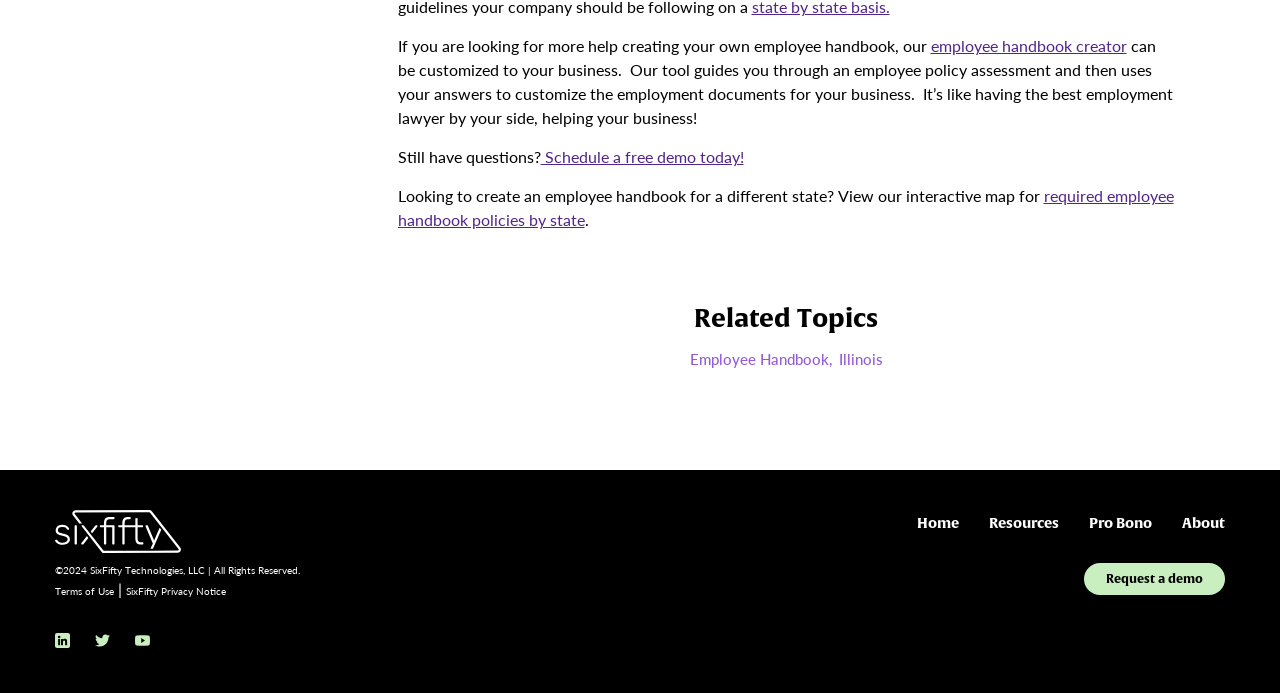Determine the bounding box coordinates of the clickable element to achieve the following action: 'Go to the SixFifty homepage'. Provide the coordinates as four float values between 0 and 1, formatted as [left, top, right, bottom].

[0.043, 0.736, 0.141, 0.771]